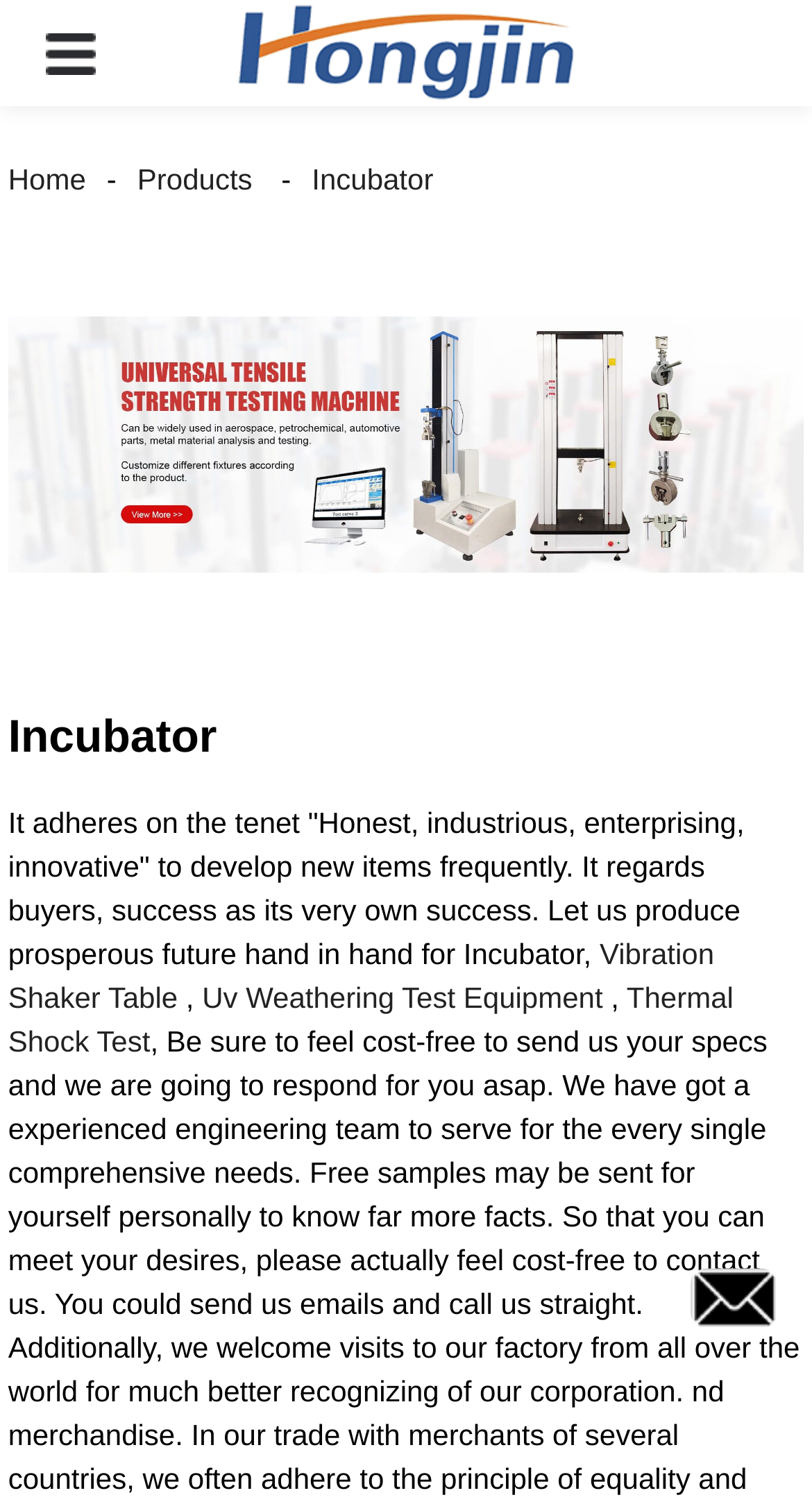Find the bounding box coordinates for the UI element whose description is: "Products". The coordinates should be four float numbers between 0 and 1, in the format [left, top, right, bottom].

[0.143, 0.107, 0.336, 0.13]